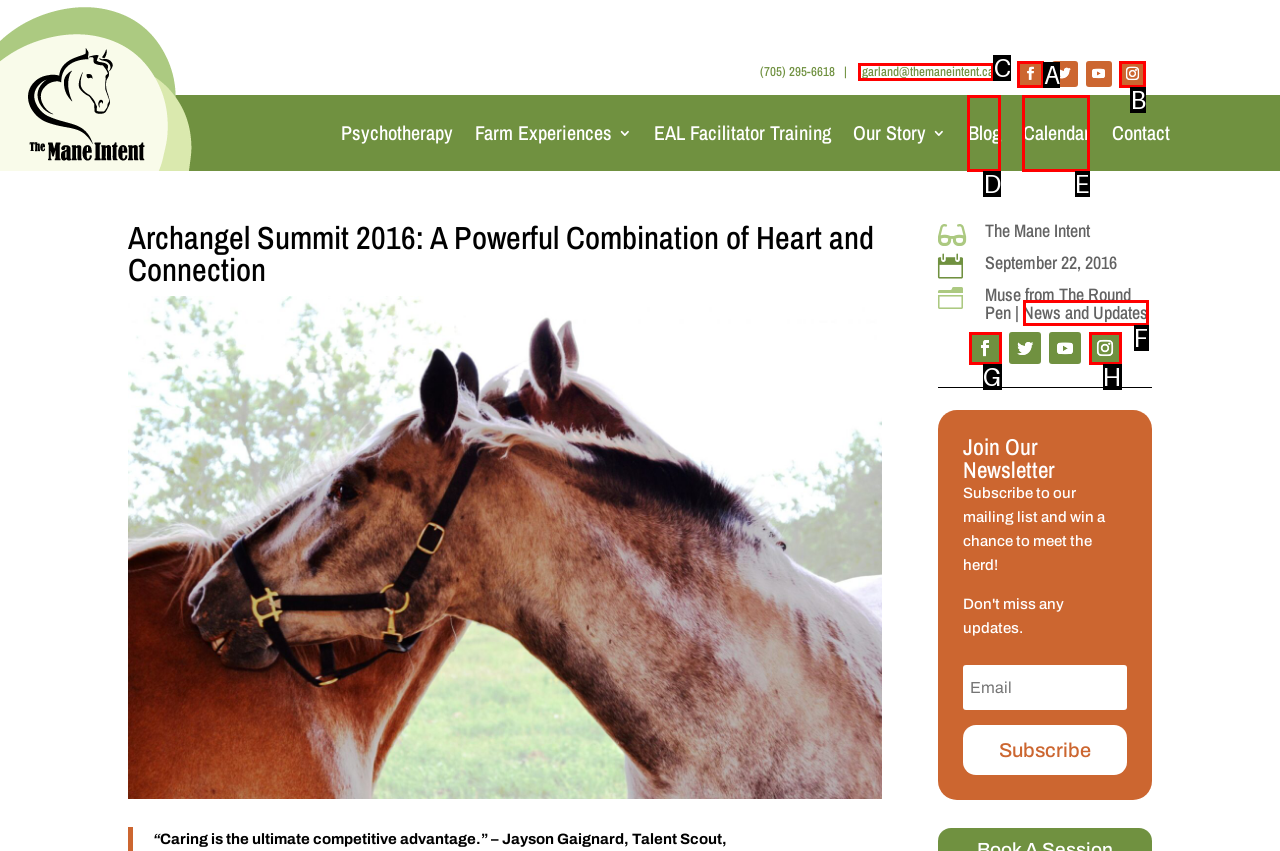Tell me which letter corresponds to the UI element that will allow you to View the calendar. Answer with the letter directly.

E